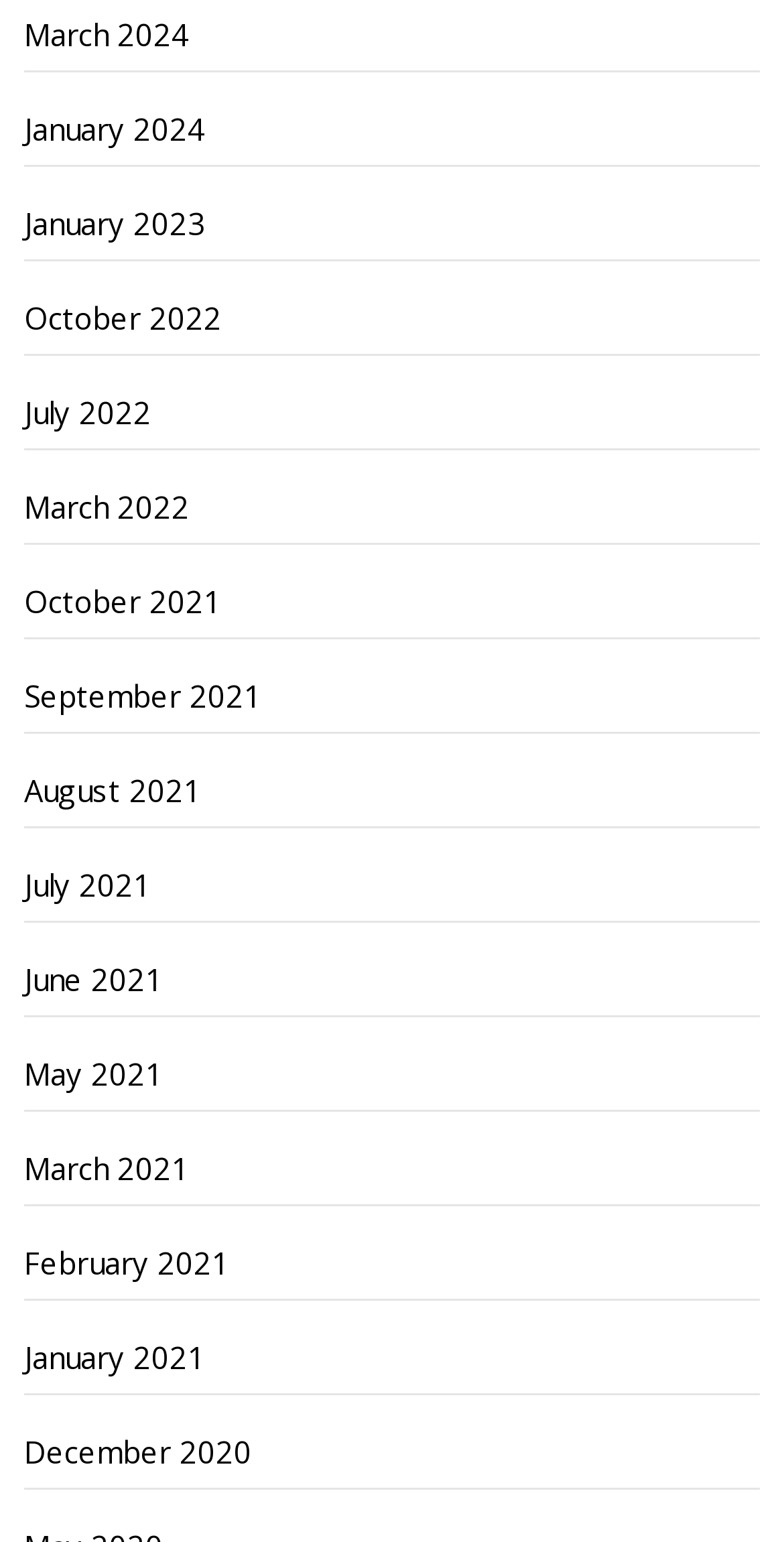Please give the bounding box coordinates of the area that should be clicked to fulfill the following instruction: "Explore Compliance Spotlight". The coordinates should be in the format of four float numbers from 0 to 1, i.e., [left, top, right, bottom].

None